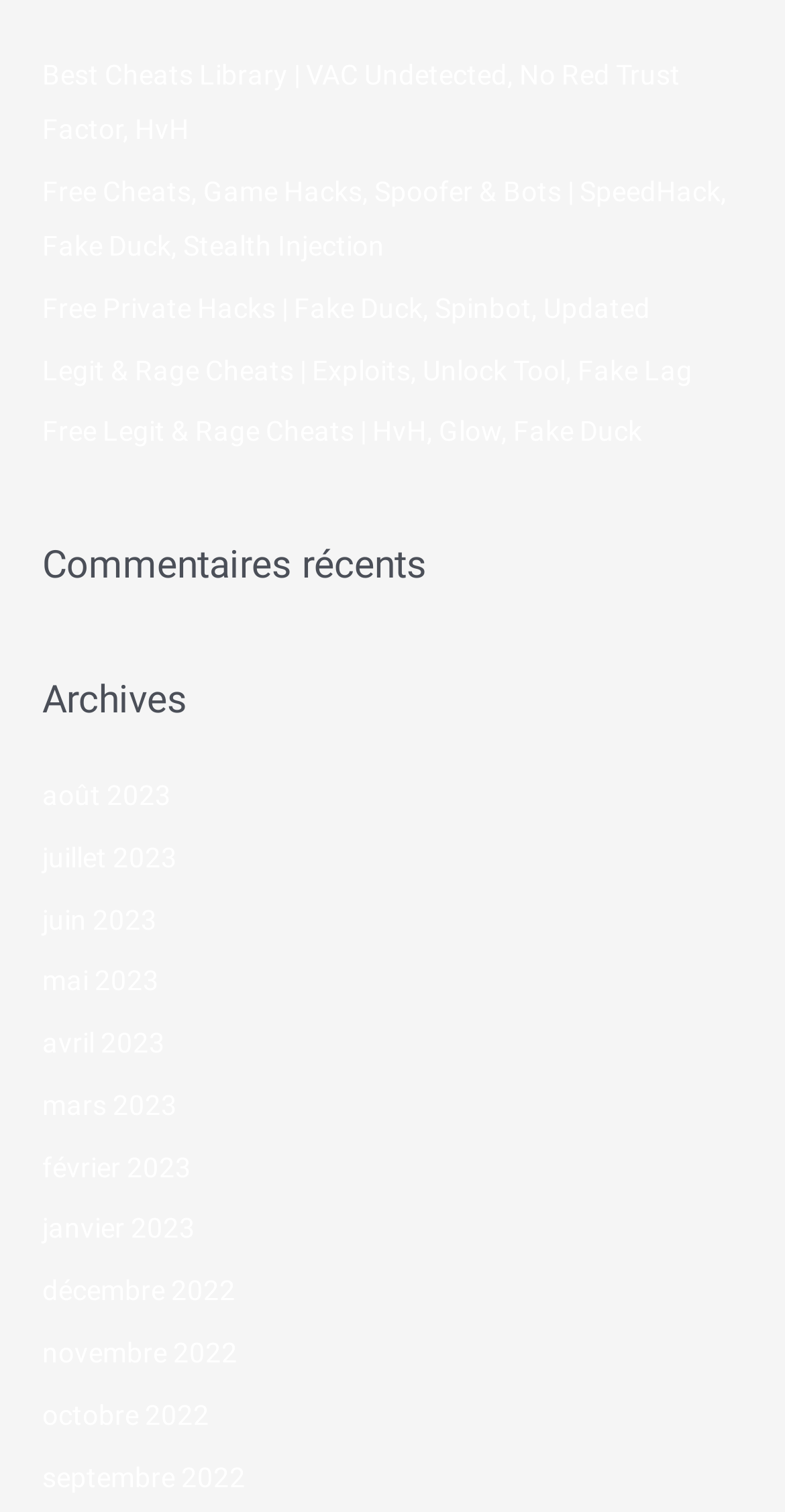How many links are in the recent articles section?
Provide a short answer using one word or a brief phrase based on the image.

5